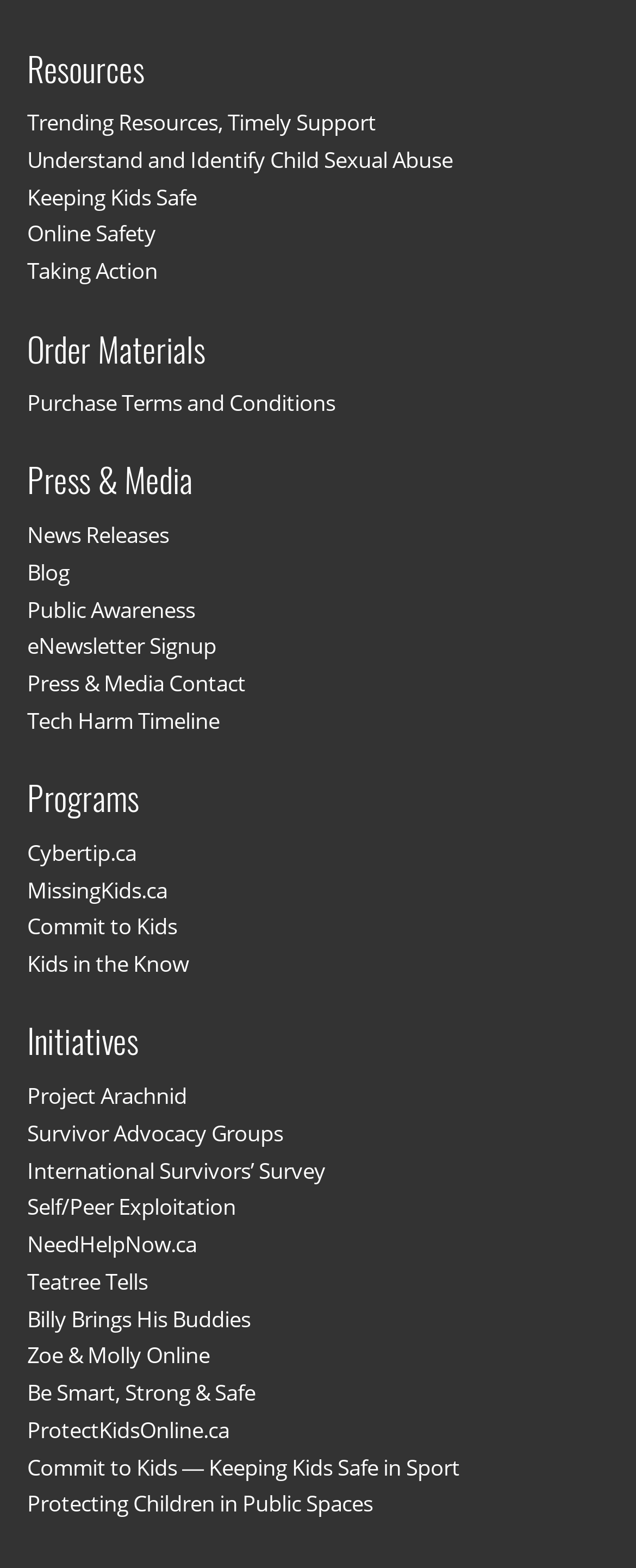Provide a brief response in the form of a single word or phrase:
How many links are under the 'Programs' heading?

4